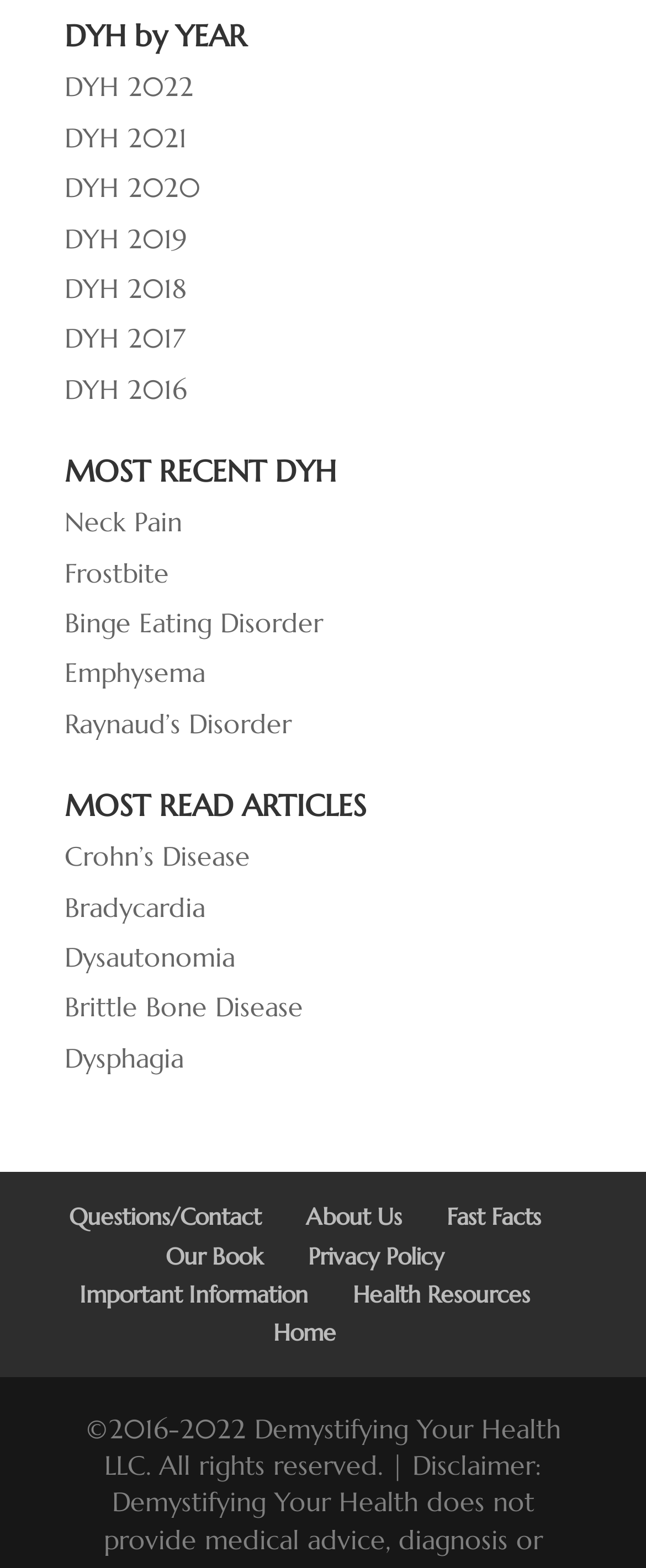Please specify the bounding box coordinates of the clickable region necessary for completing the following instruction: "Contact us". The coordinates must consist of four float numbers between 0 and 1, i.e., [left, top, right, bottom].

[0.106, 0.766, 0.404, 0.785]